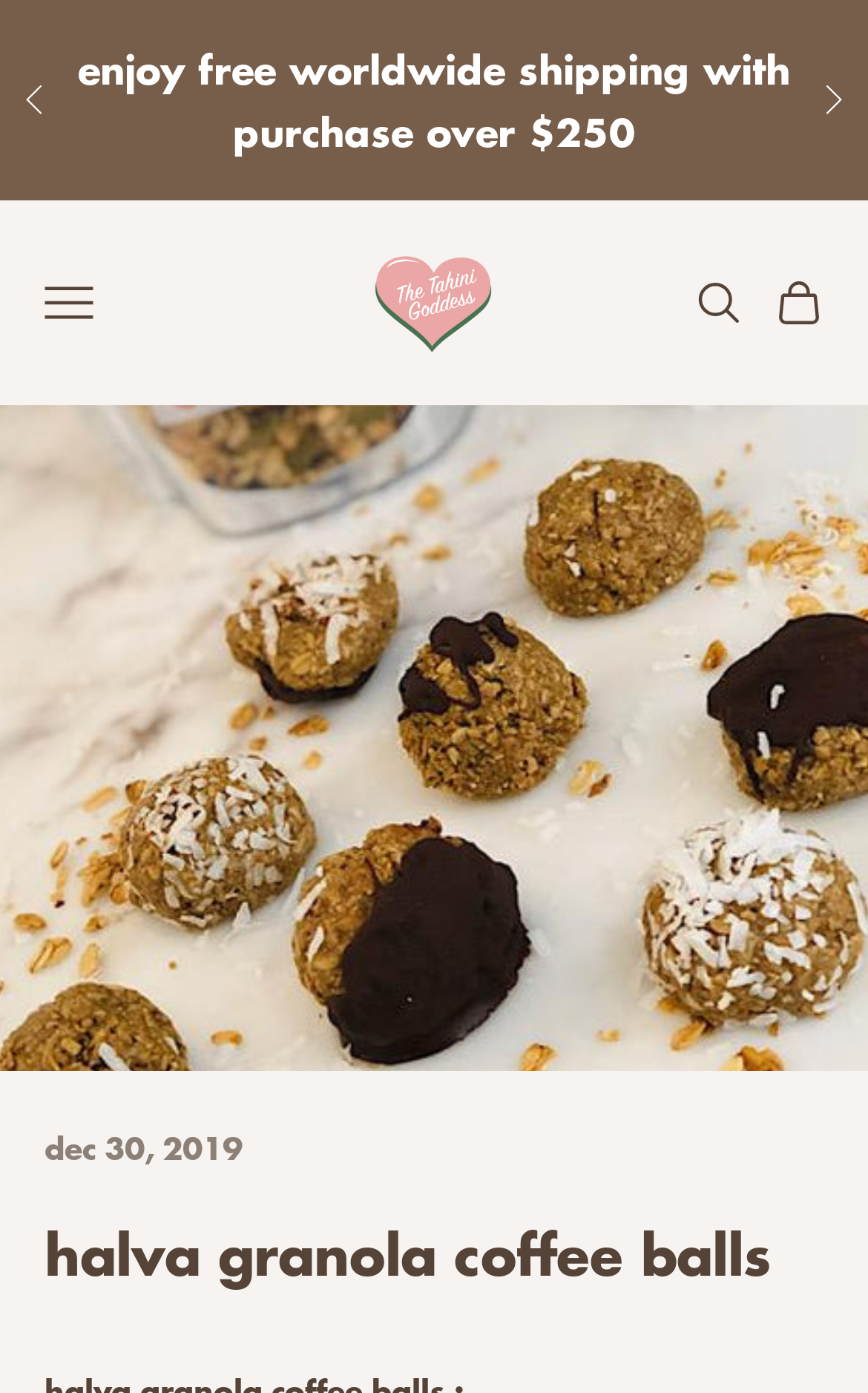Bounding box coordinates are given in the format (top-left x, top-left y, bottom-right x, bottom-right y). All values should be floating point numbers between 0 and 1. Provide the bounding box coordinate for the UI element described as: Next

[0.944, 0.027, 0.974, 0.117]